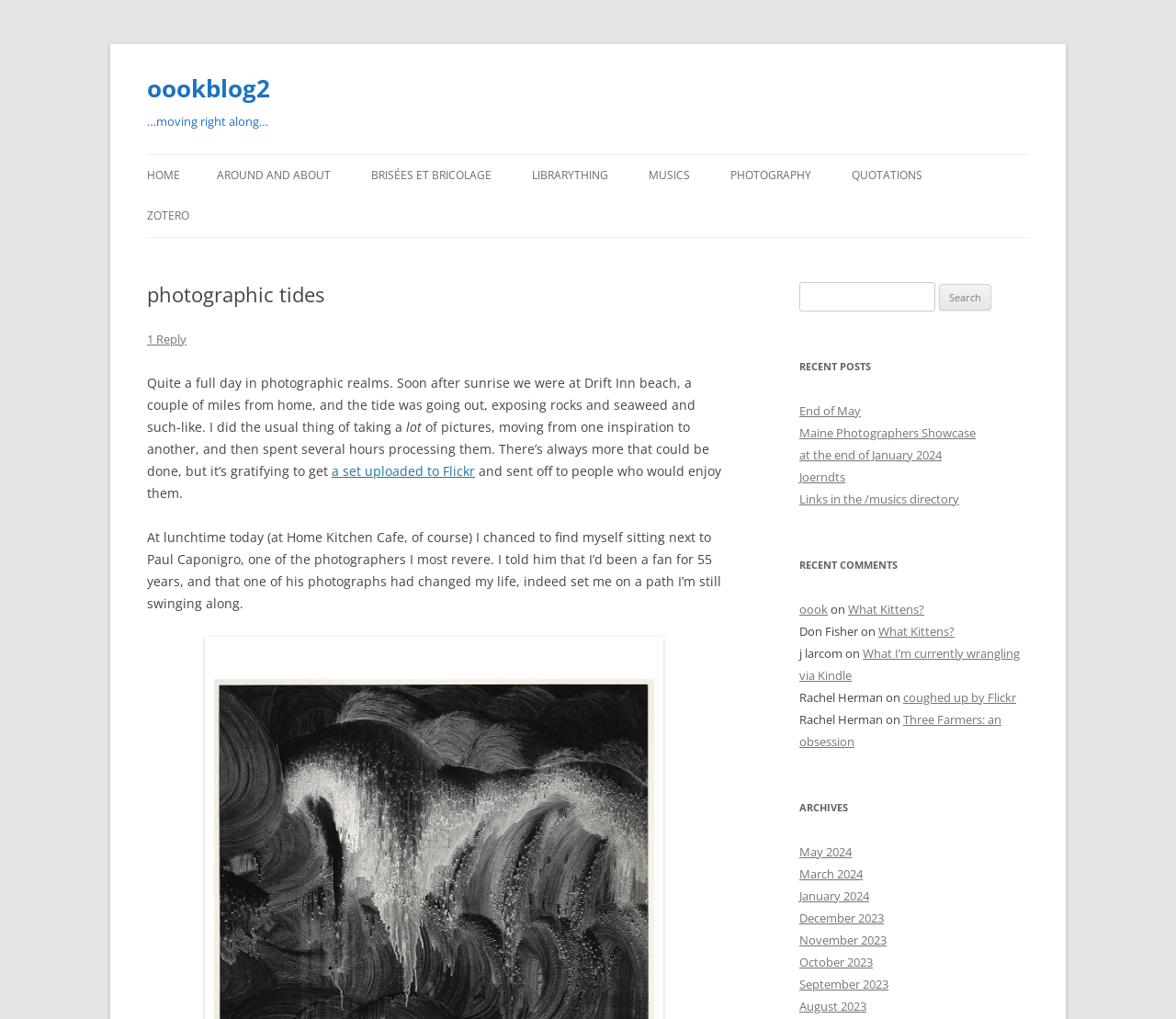Please identify the bounding box coordinates of the clickable element to fulfill the following instruction: "Check the archives for May 2024". The coordinates should be four float numbers between 0 and 1, i.e., [left, top, right, bottom].

[0.68, 0.827, 0.724, 0.844]